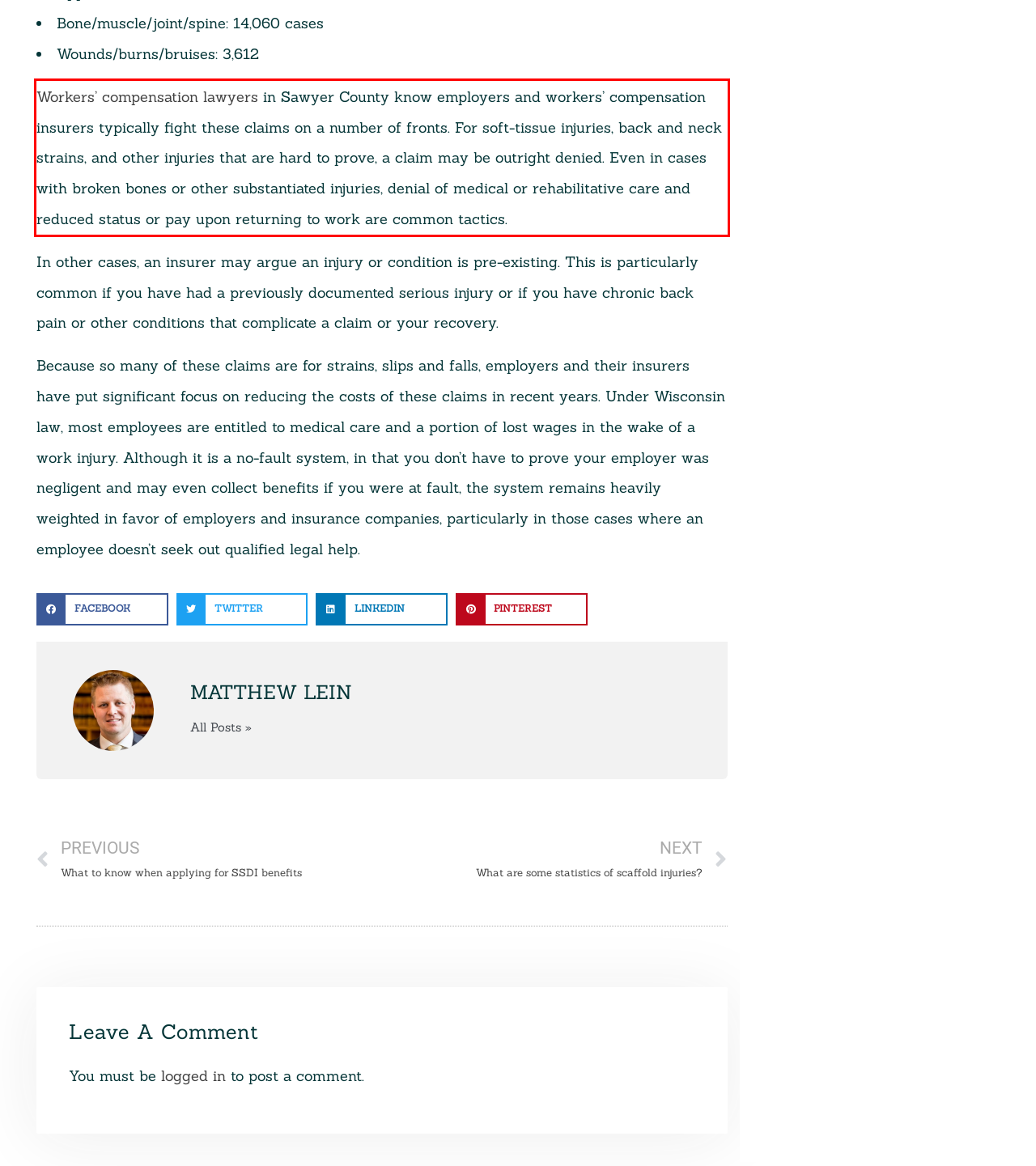Given the screenshot of a webpage, identify the red rectangle bounding box and recognize the text content inside it, generating the extracted text.

Workers’ compensation lawyers in Sawyer County know employers and workers’ compensation insurers typically fight these claims on a number of fronts. For soft-tissue injuries, back and neck strains, and other injuries that are hard to prove, a claim may be outright denied. Even in cases with broken bones or other substantiated injuries, denial of medical or rehabilitative care and reduced status or pay upon returning to work are common tactics.